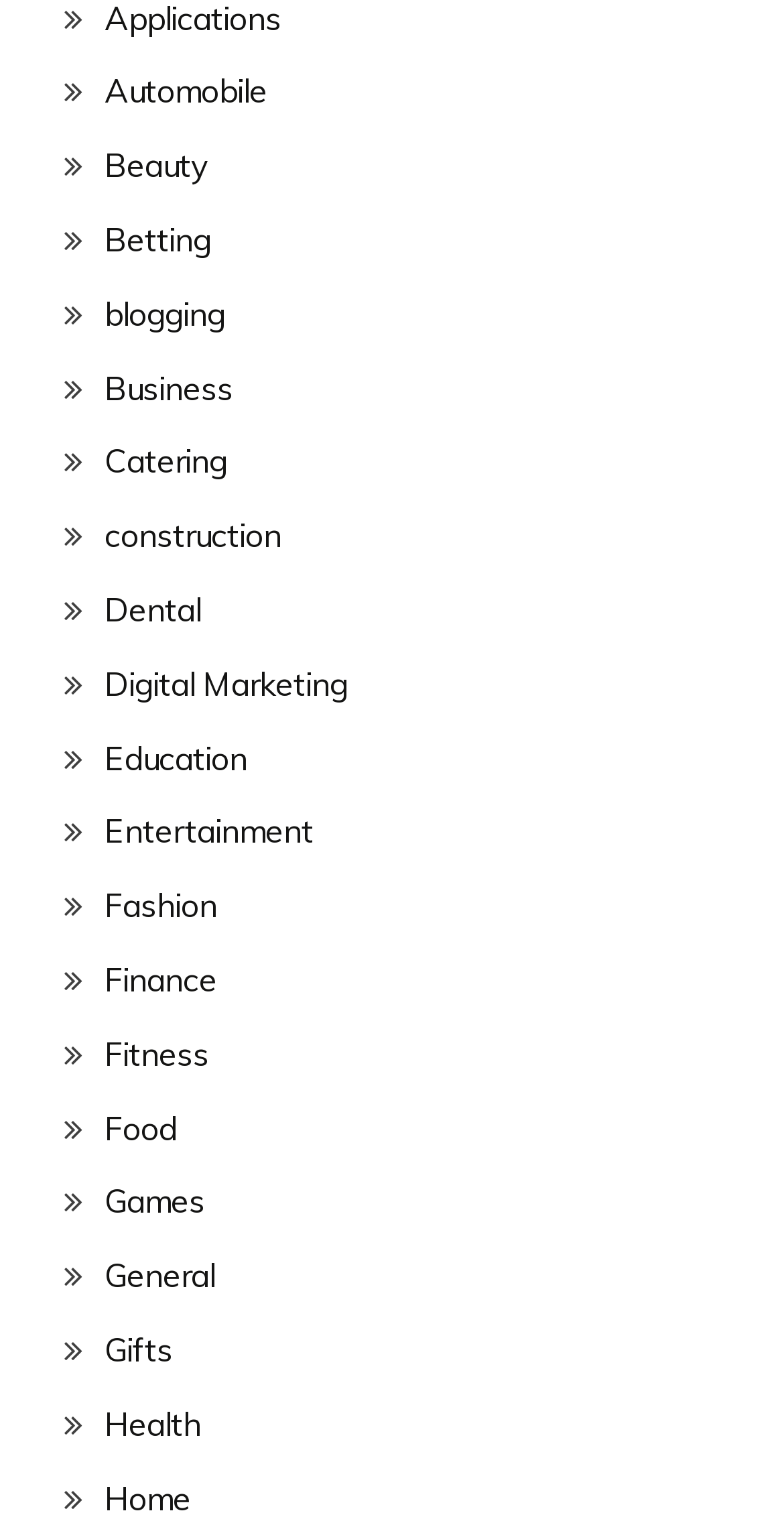Use a single word or phrase to answer the question: How many categories are listed on the webpage?

20